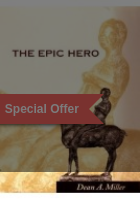Refer to the image and provide a thorough answer to this question:
What mythical creature is featured in the illustration?

The illustration features a centaur, a mythical creature that embodies both human and horse characteristics, which is often symbolic of strength and heroism.